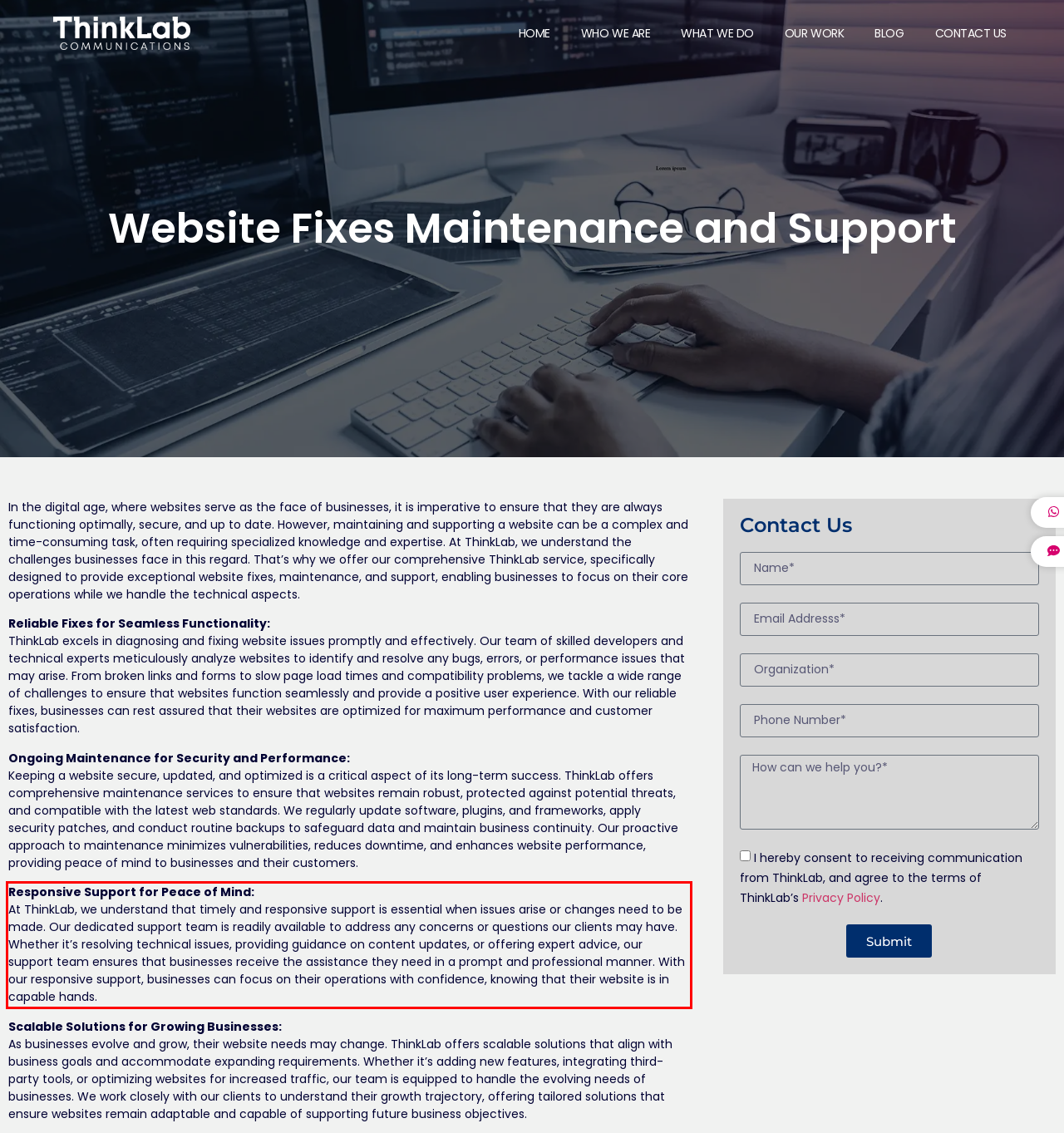Using the provided webpage screenshot, identify and read the text within the red rectangle bounding box.

Responsive Support for Peace of Mind: At ThinkLab, we understand that timely and responsive support is essential when issues arise or changes need to be made. Our dedicated support team is readily available to address any concerns or questions our clients may have. Whether it’s resolving technical issues, providing guidance on content updates, or offering expert advice, our support team ensures that businesses receive the assistance they need in a prompt and professional manner. With our responsive support, businesses can focus on their operations with confidence, knowing that their website is in capable hands.